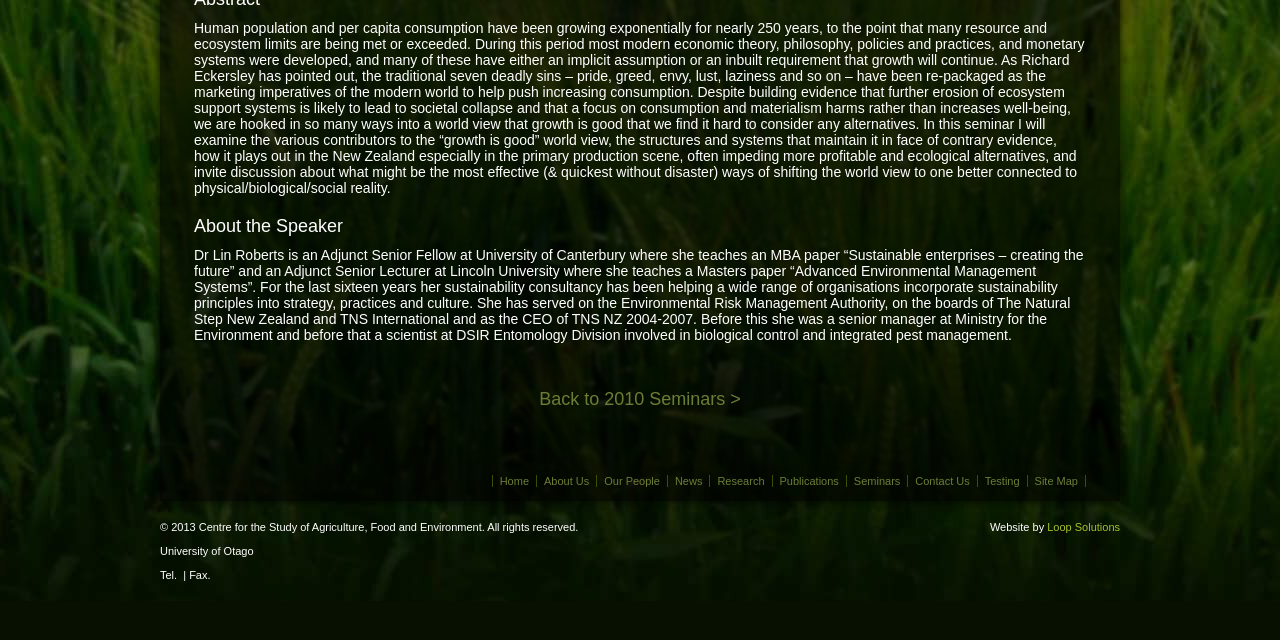Please provide the bounding box coordinate of the region that matches the element description: Home. Coordinates should be in the format (top-left x, top-left y, bottom-right x, bottom-right y) and all values should be between 0 and 1.

[0.385, 0.742, 0.42, 0.761]